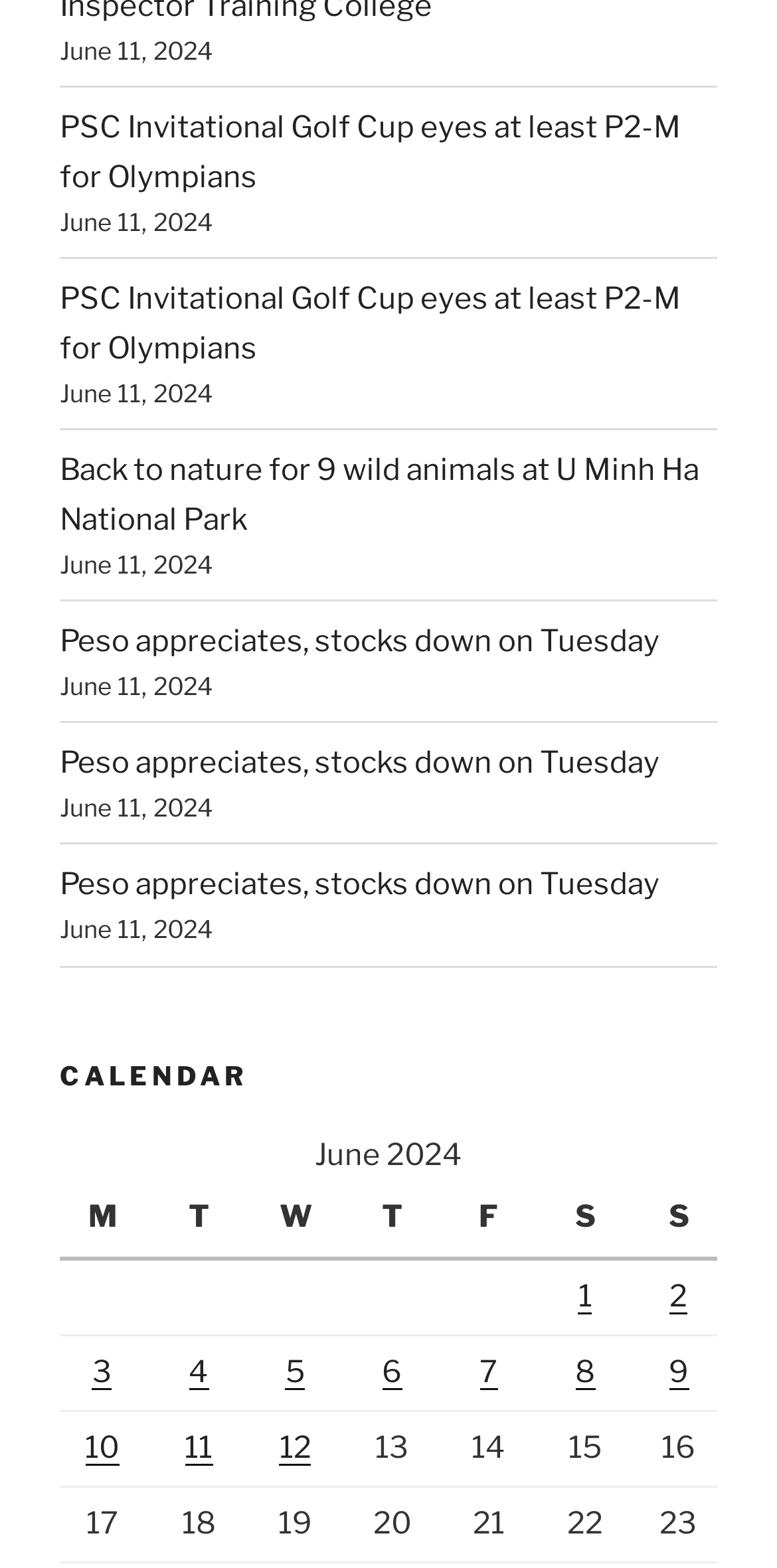What is the heading above the calendar?
Please elaborate on the answer to the question with detailed information.

The heading above the calendar can be found in the element with the text 'CALENDAR' which is a heading element.